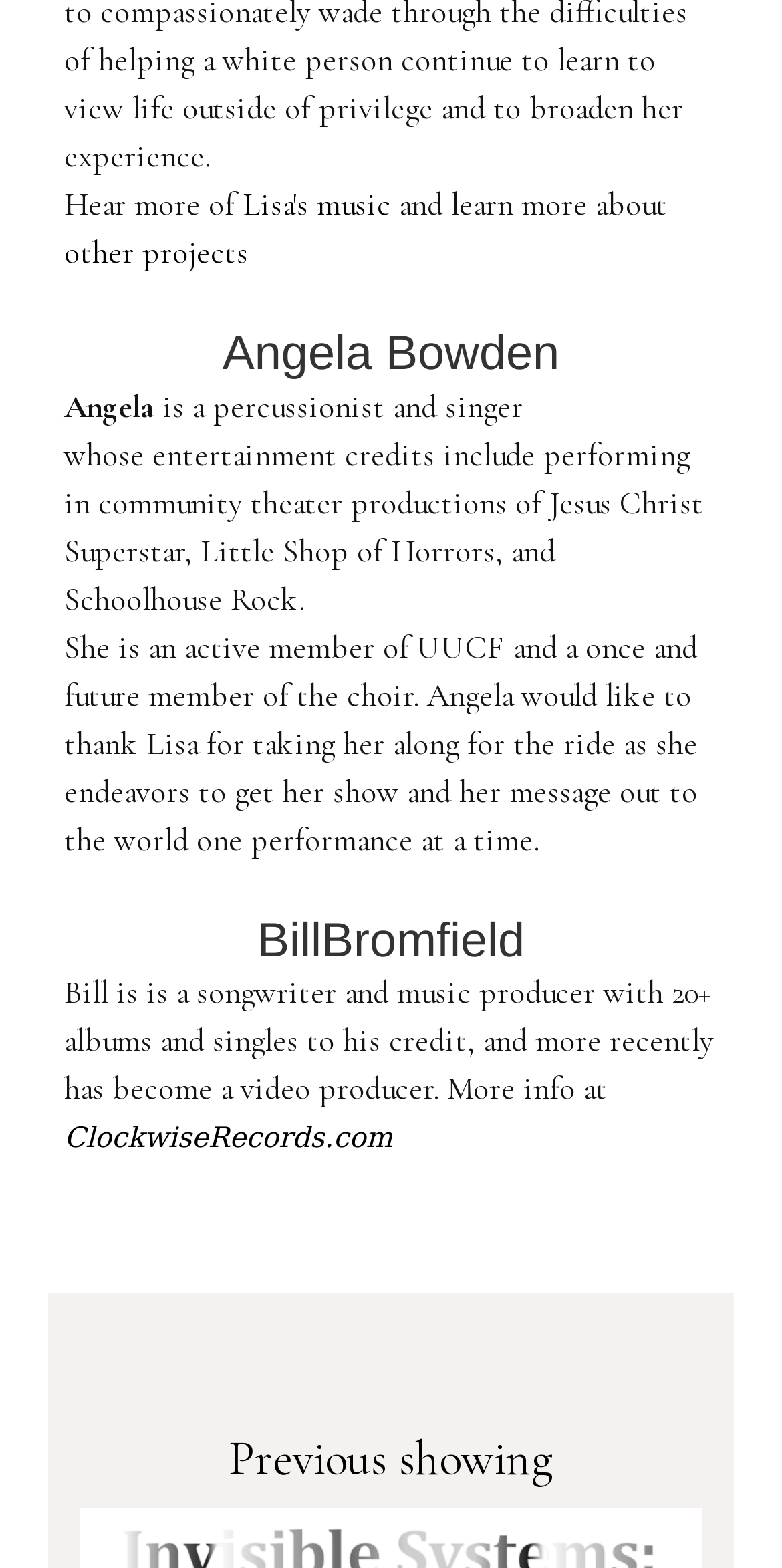Who is thanked by Angela?
Refer to the image and provide a one-word or short phrase answer.

Lisa